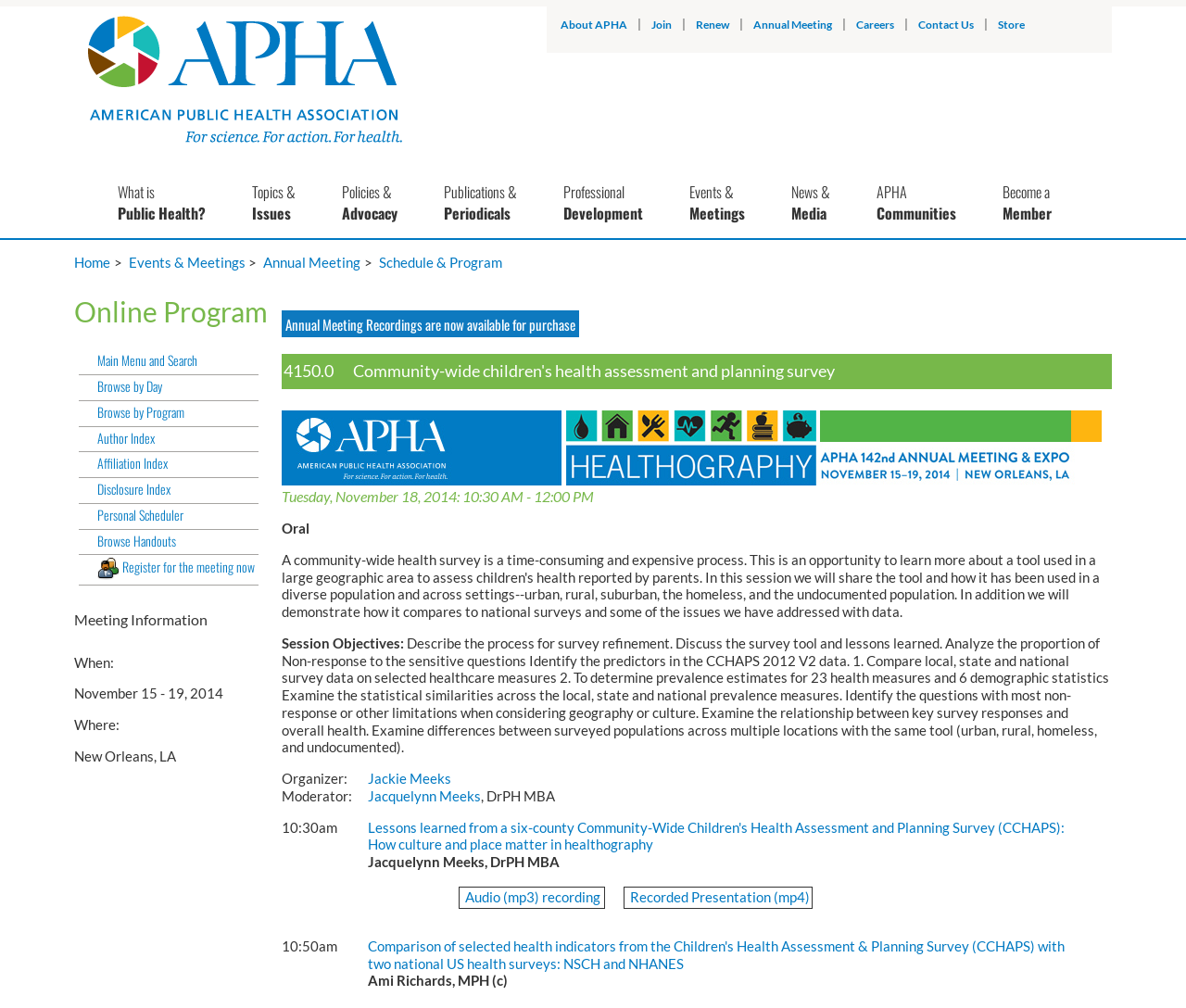What is the date of the event?
Please craft a detailed and exhaustive response to the question.

I found the date of the event by looking at the 'Meeting Information' section, where it says 'When: November 15 - 19, 2014'.